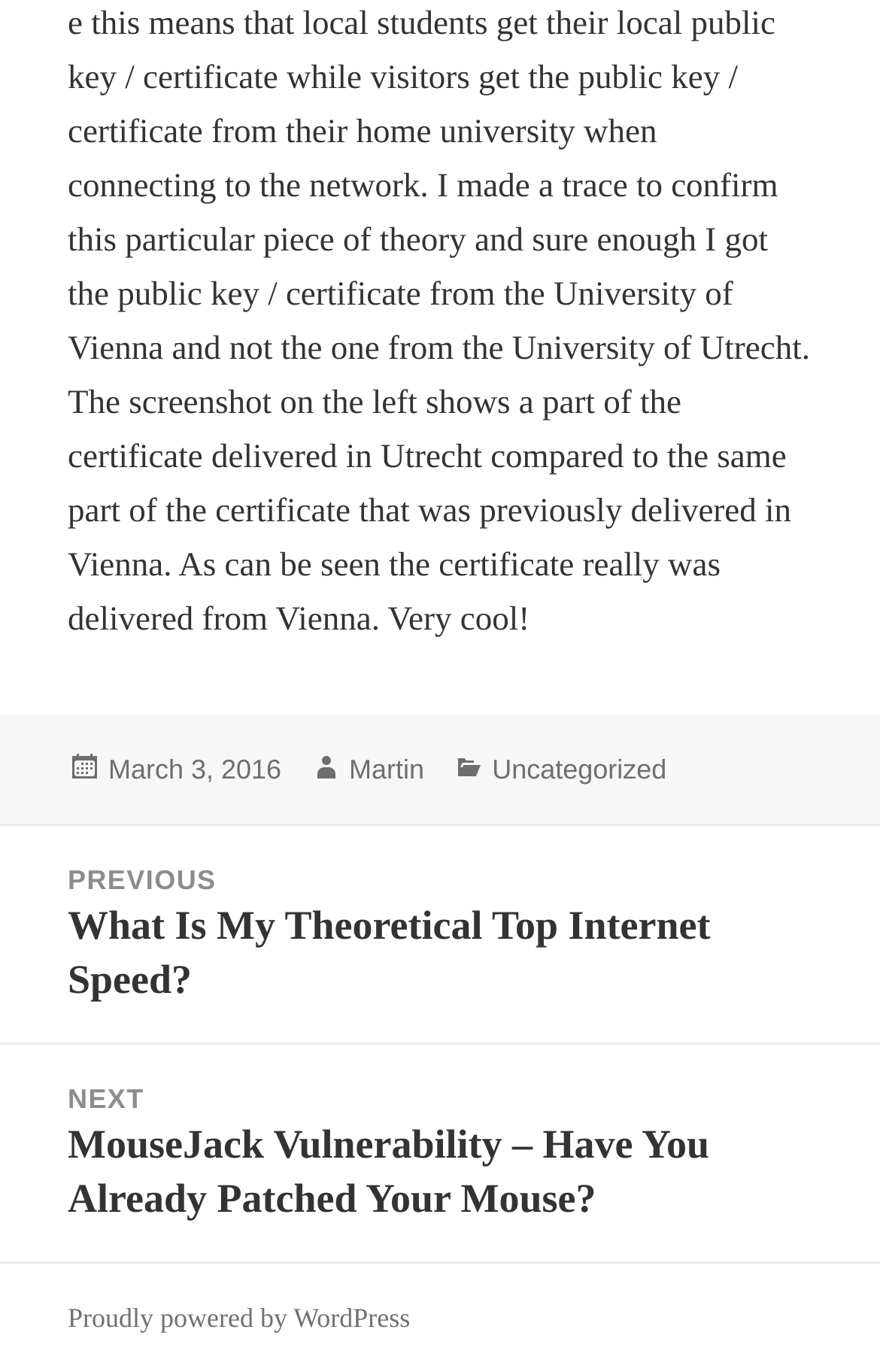Provide a brief response to the question below using a single word or phrase: 
Who is the author of the post?

Martin